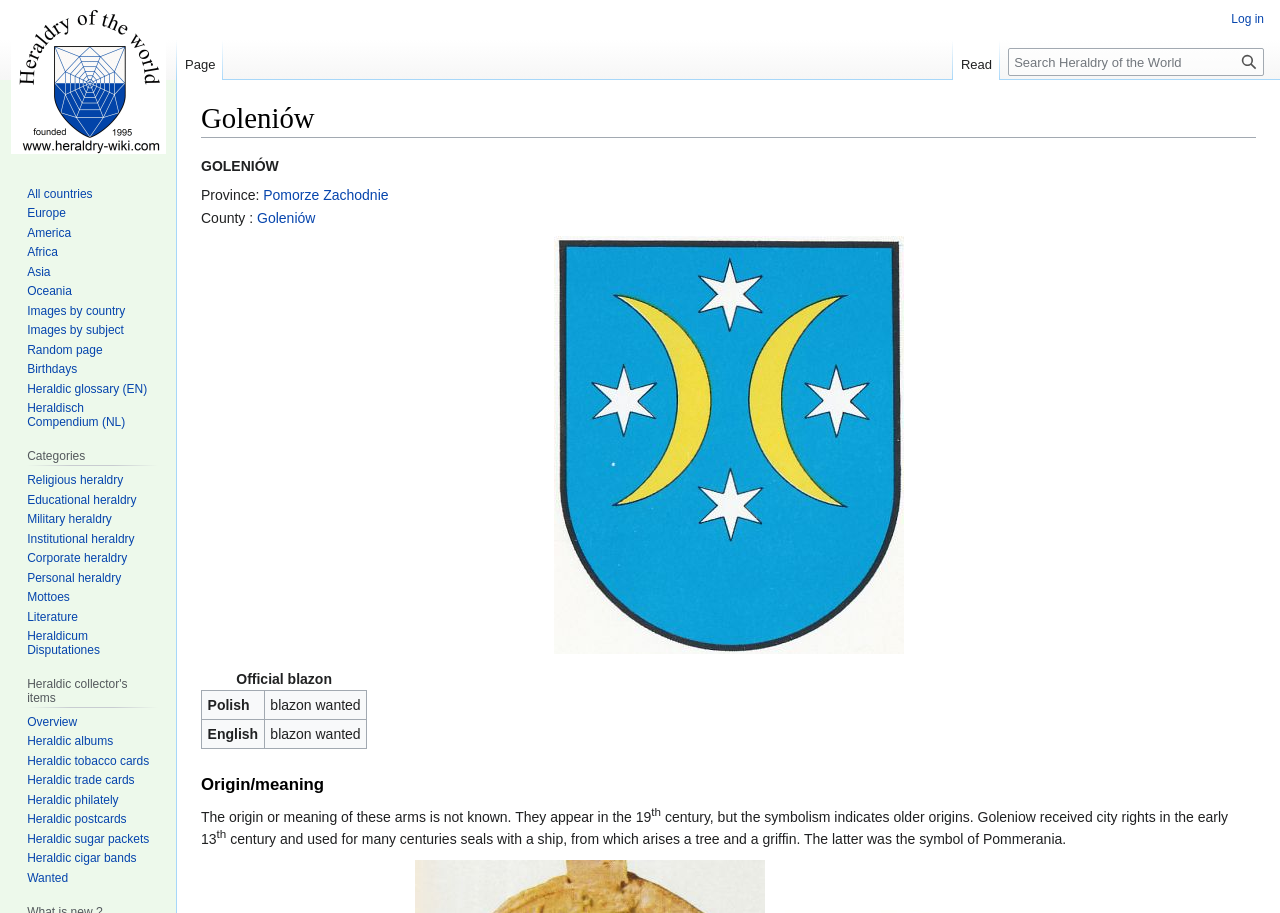Explain the webpage in detail.

This webpage is about Goleniów, a city in Poland, and its heraldry. At the top, there is a heading with the city's name, followed by links to jump to navigation and search. Below that, there is a section with the city's province and county information, along with links to related pages.

To the right of this section, there is an image of the city's coat of arms, with a link to a page about the arms. Below the image, there is a table with information about the official blazon of the city's arms.

Further down the page, there is a heading about the origin and meaning of the city's arms, followed by a paragraph of text that explains the history of the arms. The text includes superscript numbers that likely refer to citations or references.

In the top-right corner of the page, there are navigation links to personal tools, namespaces, views, and search. The search bar is located below these links, with a heading and a button to search Heraldry of the World.

On the left side of the page, there are links to various categories, including countries, images, and heraldic topics. There are also links to random pages, birthdays, and a heraldic glossary.

At the bottom of the page, there are navigation links to categories such as religious, educational, and military heraldry, as well as links to institutional, corporate, and personal heraldry. There are also links to mottoes, literature, and heraldic collector's items.